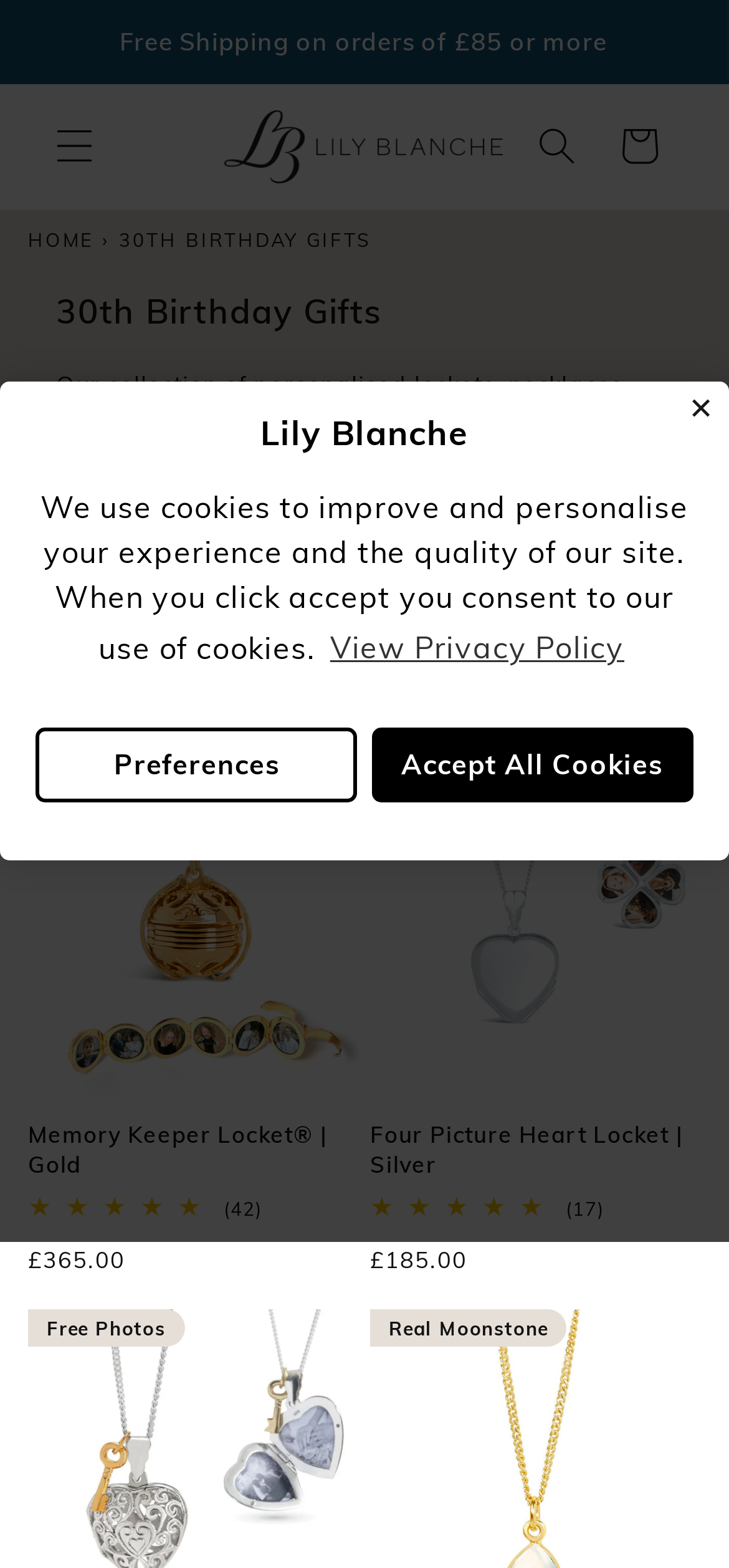Locate the bounding box coordinates of the region to be clicked to comply with the following instruction: "Filter the products". The coordinates must be four float numbers between 0 and 1, in the form [left, top, right, bottom].

[0.038, 0.422, 0.962, 0.47]